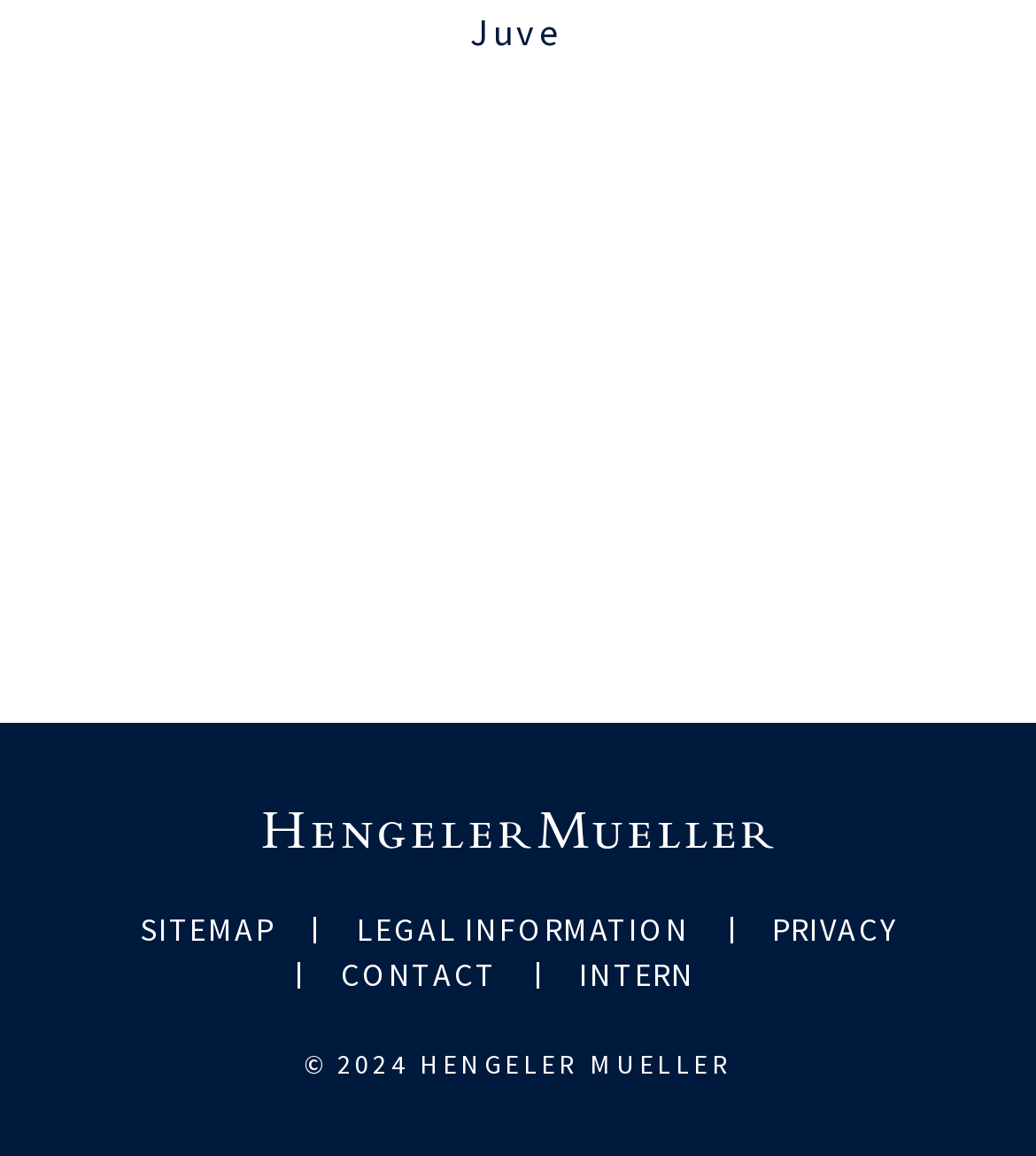Based on the image, provide a detailed response to the question:
What is the logo above the links?

I found the logo by looking at the image element with the description 'Hengeler Mueller Logo' which is a child of the link element with the same description. This logo is positioned above the links 'SITEMAP', 'LEGAL INFORMATION', 'PRIVACY', 'CONTACT', and 'INTERN'.